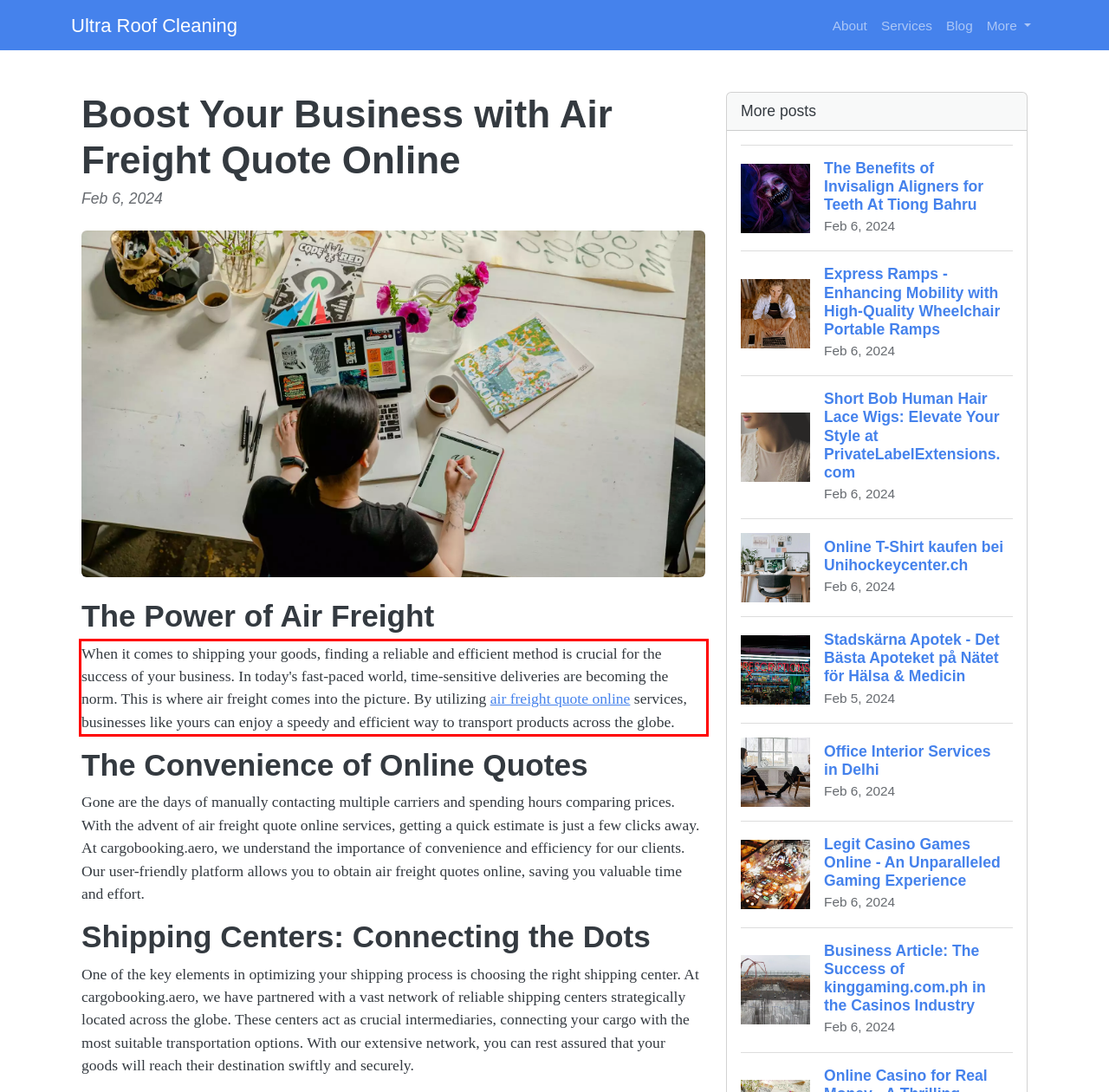You have a screenshot of a webpage where a UI element is enclosed in a red rectangle. Perform OCR to capture the text inside this red rectangle.

When it comes to shipping your goods, finding a reliable and efficient method is crucial for the success of your business. In today's fast-paced world, time-sensitive deliveries are becoming the norm. This is where air freight comes into the picture. By utilizing air freight quote online services, businesses like yours can enjoy a speedy and efficient way to transport products across the globe.